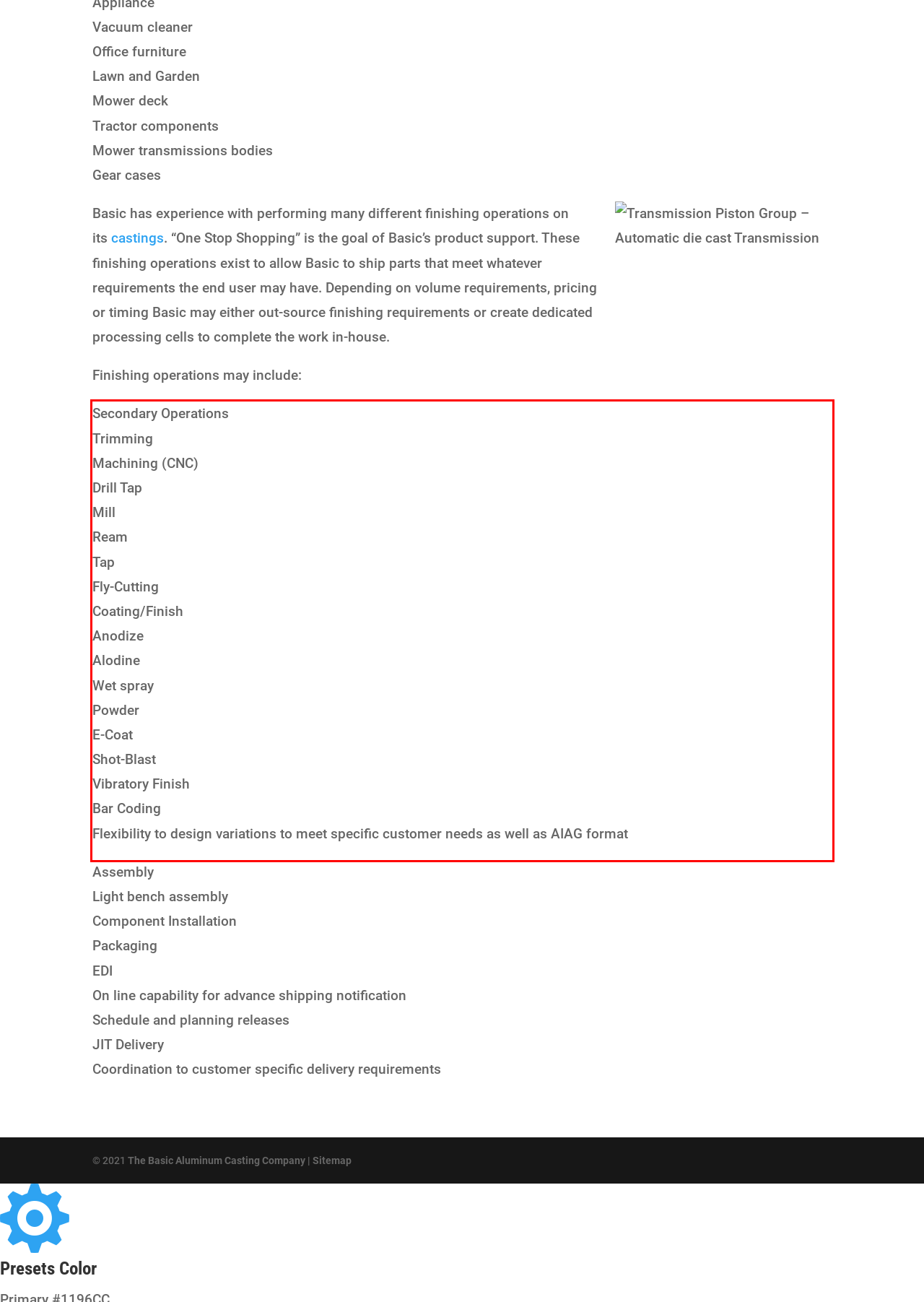Examine the webpage screenshot and use OCR to obtain the text inside the red bounding box.

Secondary Operations Trimming Machining (CNC) Drill Tap Mill Ream Tap Fly-Cutting Coating/Finish Anodize Alodine Wet spray Powder E-Coat Shot-Blast Vibratory Finish Bar Coding Flexibility to design variations to meet specific customer needs as well as AIAG format